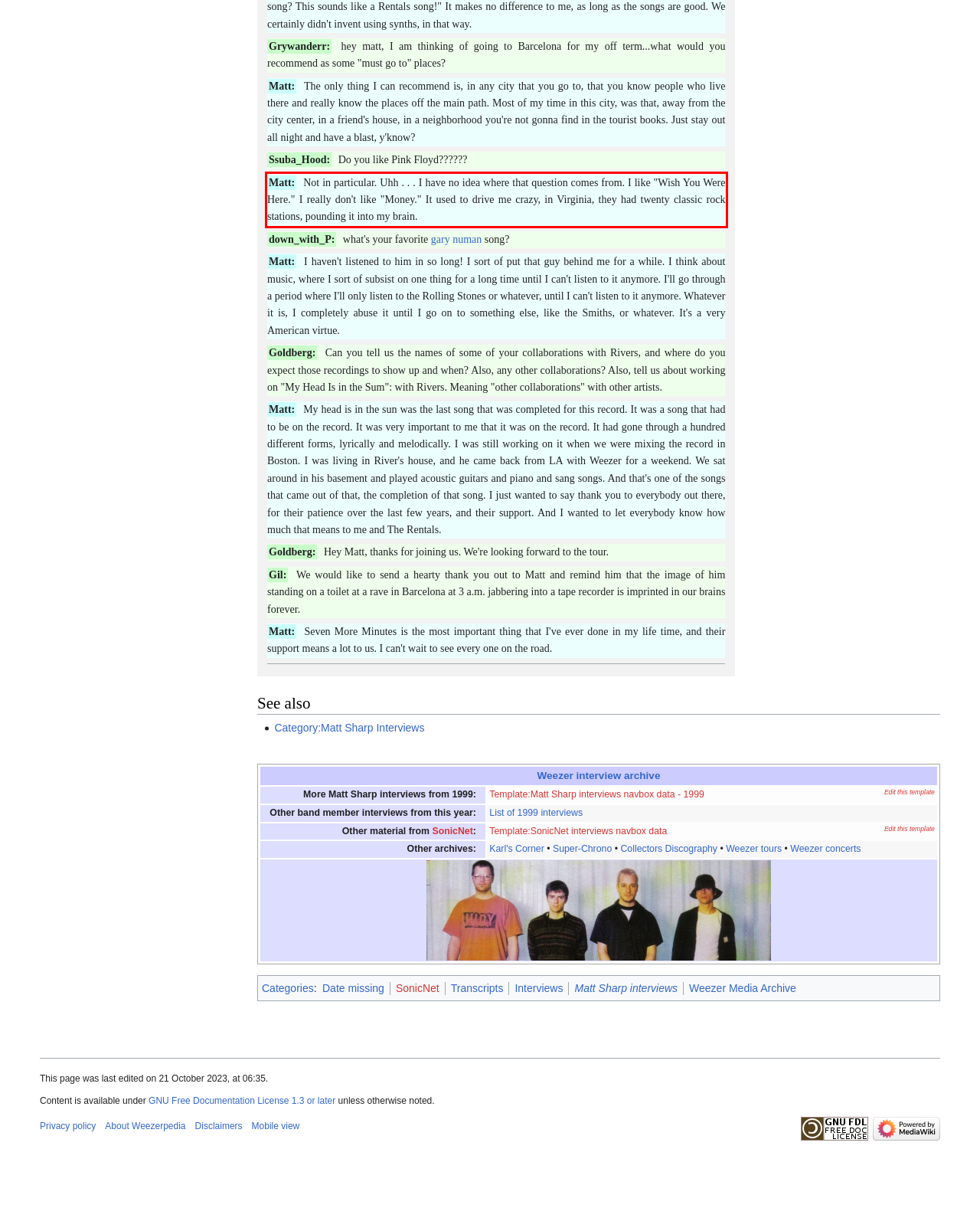You are given a screenshot of a webpage with a UI element highlighted by a red bounding box. Please perform OCR on the text content within this red bounding box.

Matt: Not in particular. Uhh . . . I have no idea where that question comes from. I like "Wish You Were Here." I really don't like "Money." It used to drive me crazy, in Virginia, they had twenty classic rock stations, pounding it into my brain.